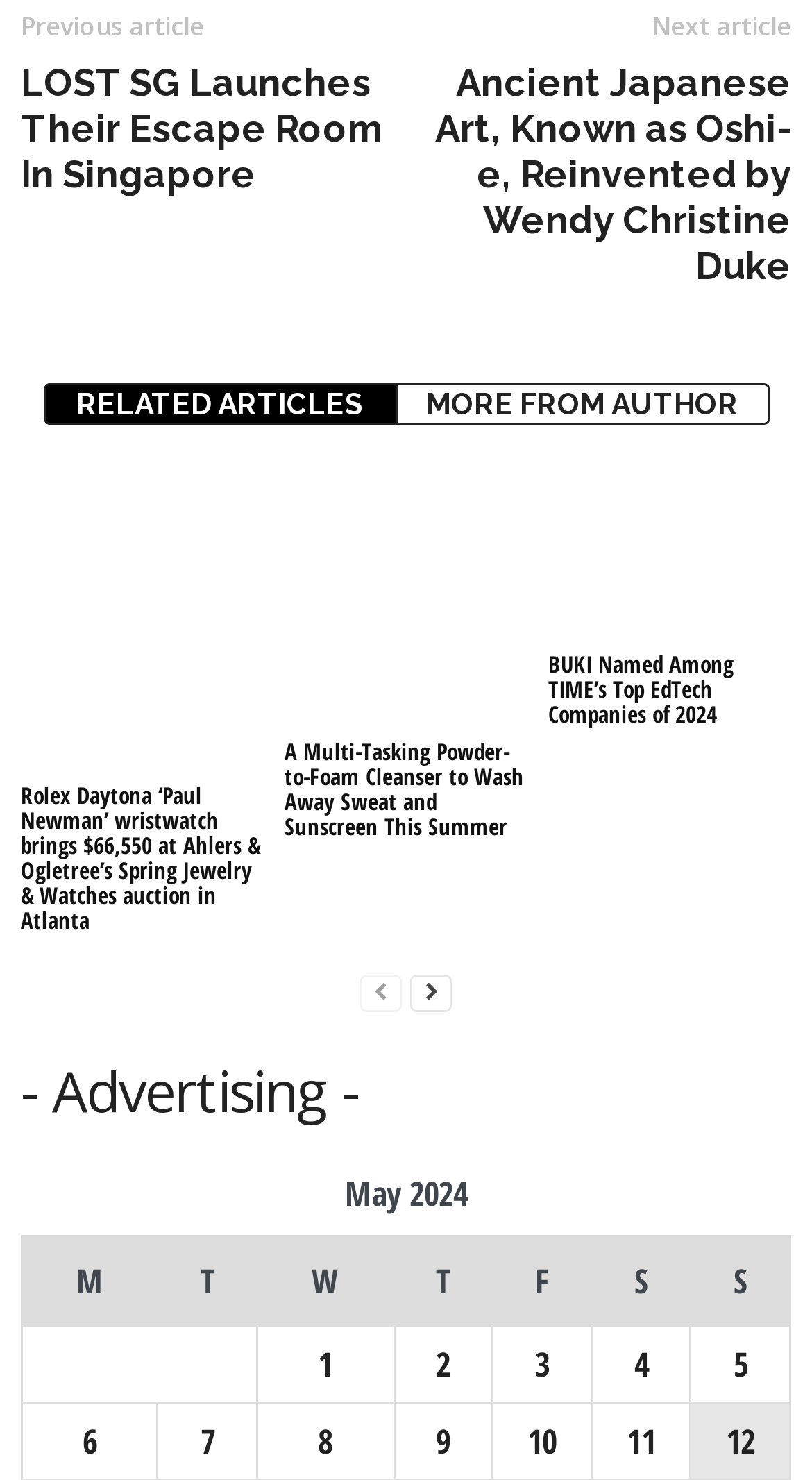Identify the bounding box of the UI component described as: "MORE FROM AUTHOR".

[0.488, 0.259, 0.947, 0.287]